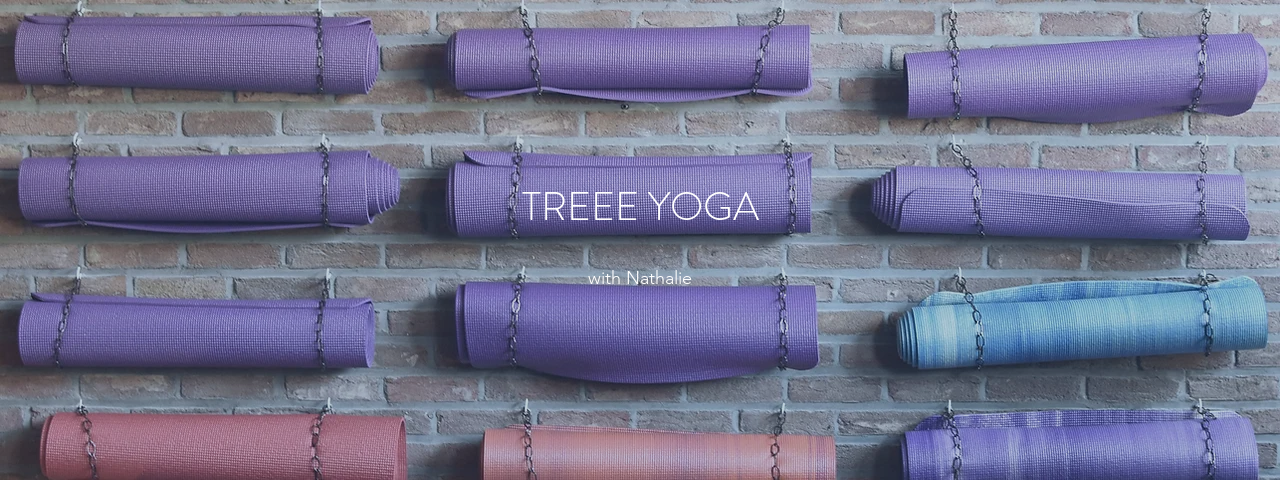Who is associated with these yoga classes?
Based on the screenshot, answer the question with a single word or phrase.

Nathalie